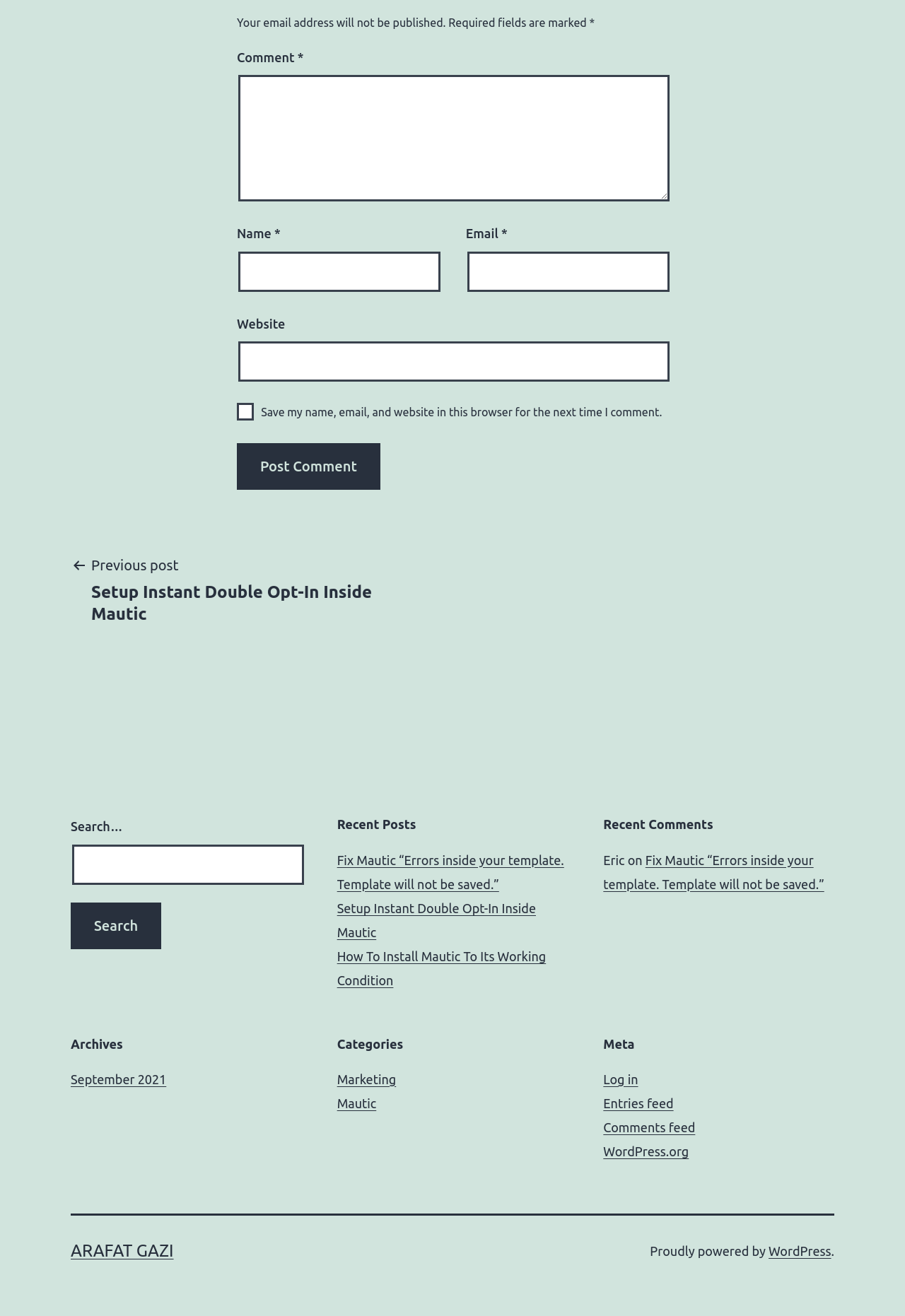Please specify the bounding box coordinates in the format (top-left x, top-left y, bottom-right x, bottom-right y), with values ranging from 0 to 1. Identify the bounding box for the UI component described as follows: parent_node: Website name="url"

[0.263, 0.257, 0.74, 0.288]